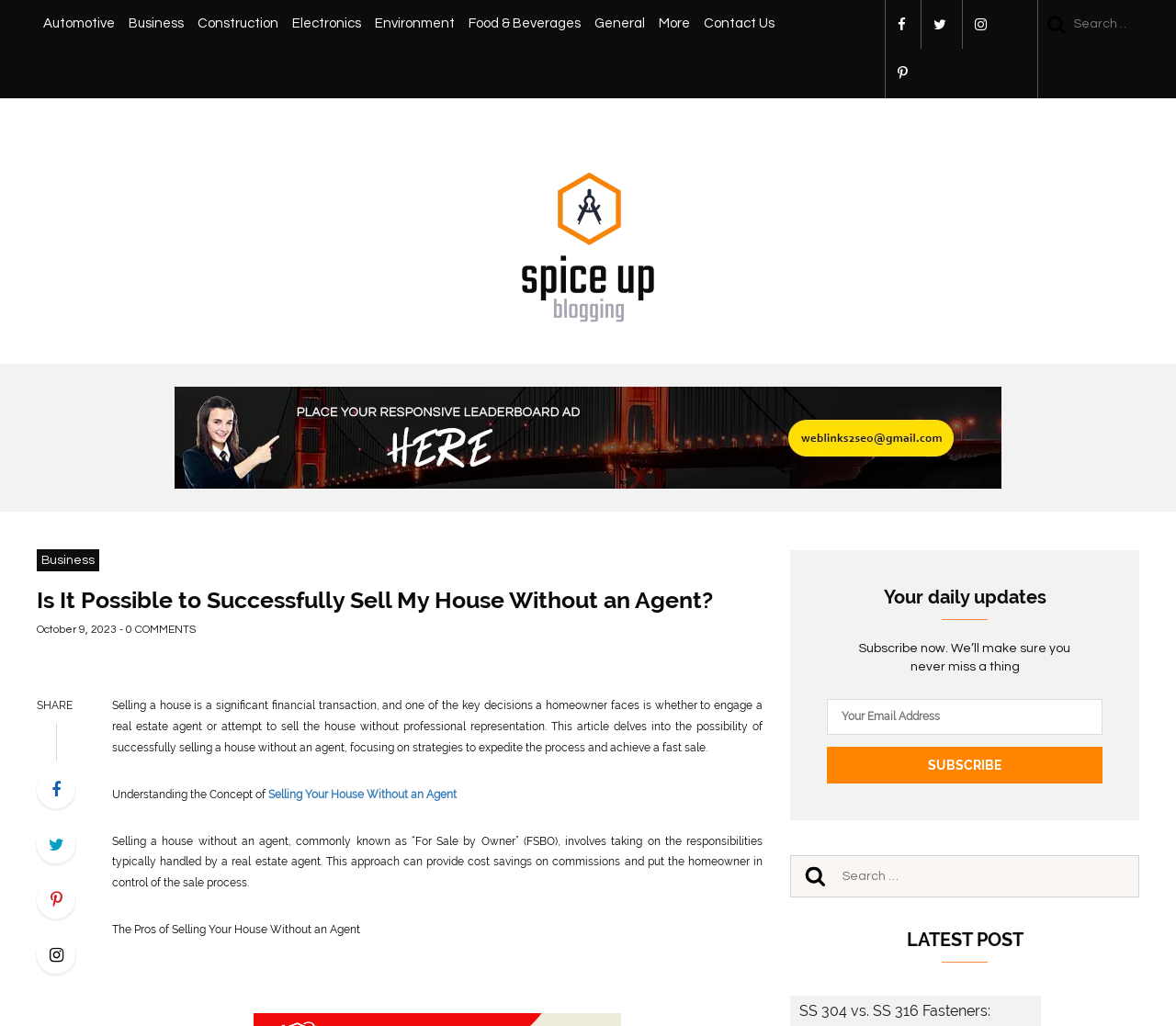Could you provide the bounding box coordinates for the portion of the screen to click to complete this instruction: "Share the article"?

[0.031, 0.682, 0.062, 0.694]